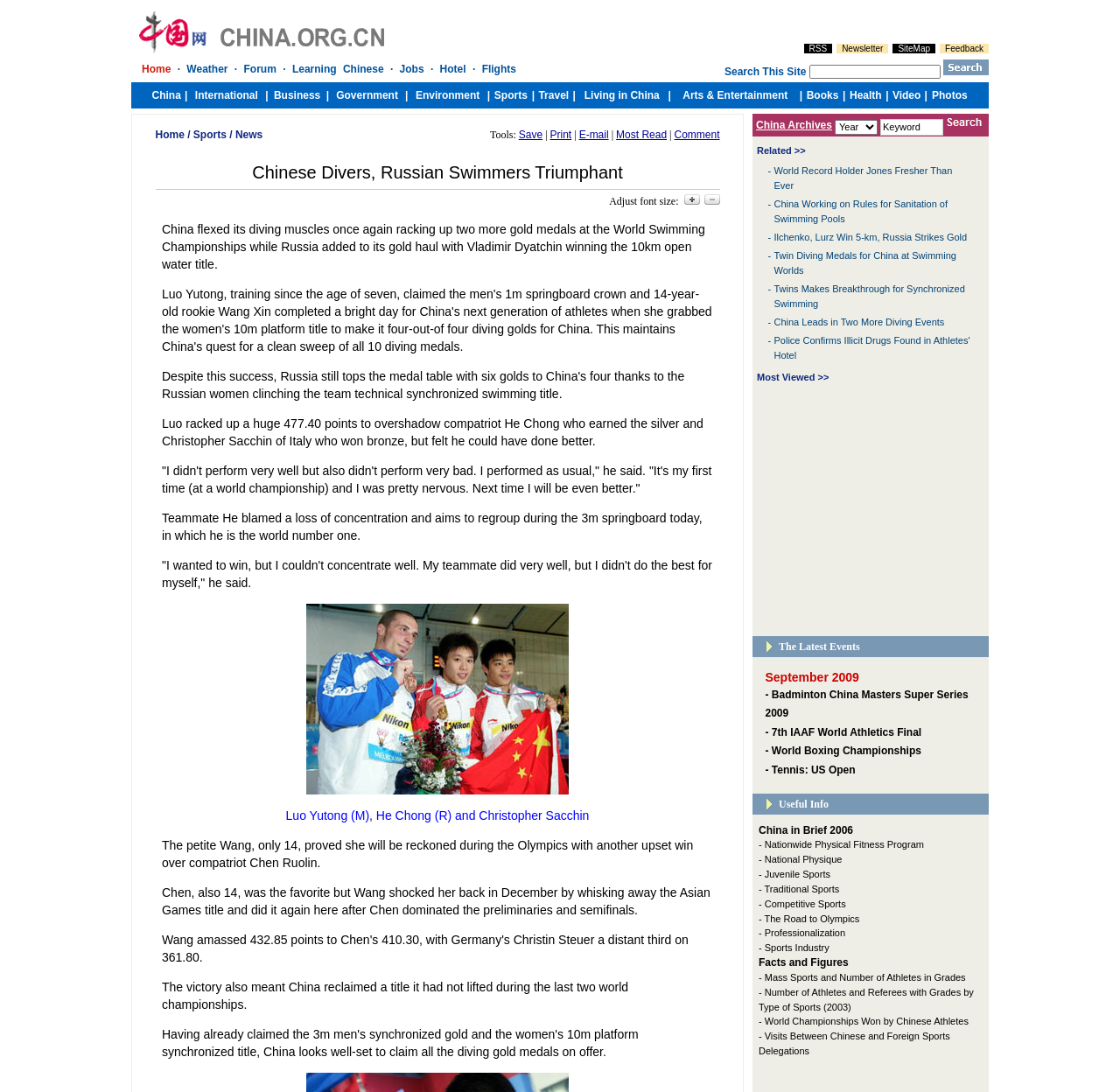How many related news articles are listed on the webpage?
Analyze the image and provide a thorough answer to the question.

There are 6 related news articles listed on the webpage, each with a '-' symbol preceding the title. These articles are located in the middle section of the webpage.